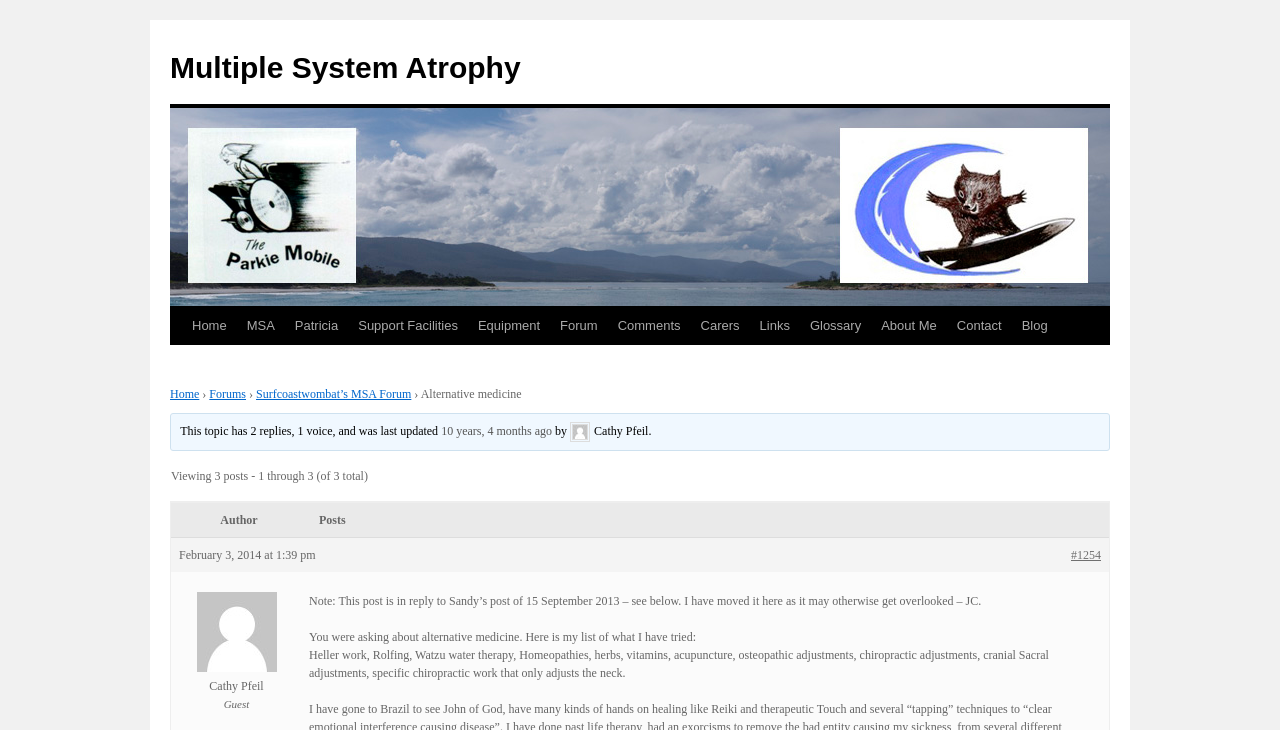Answer the question using only a single word or phrase: 
What is the name of the author of the first post?

Cathy Pfeil